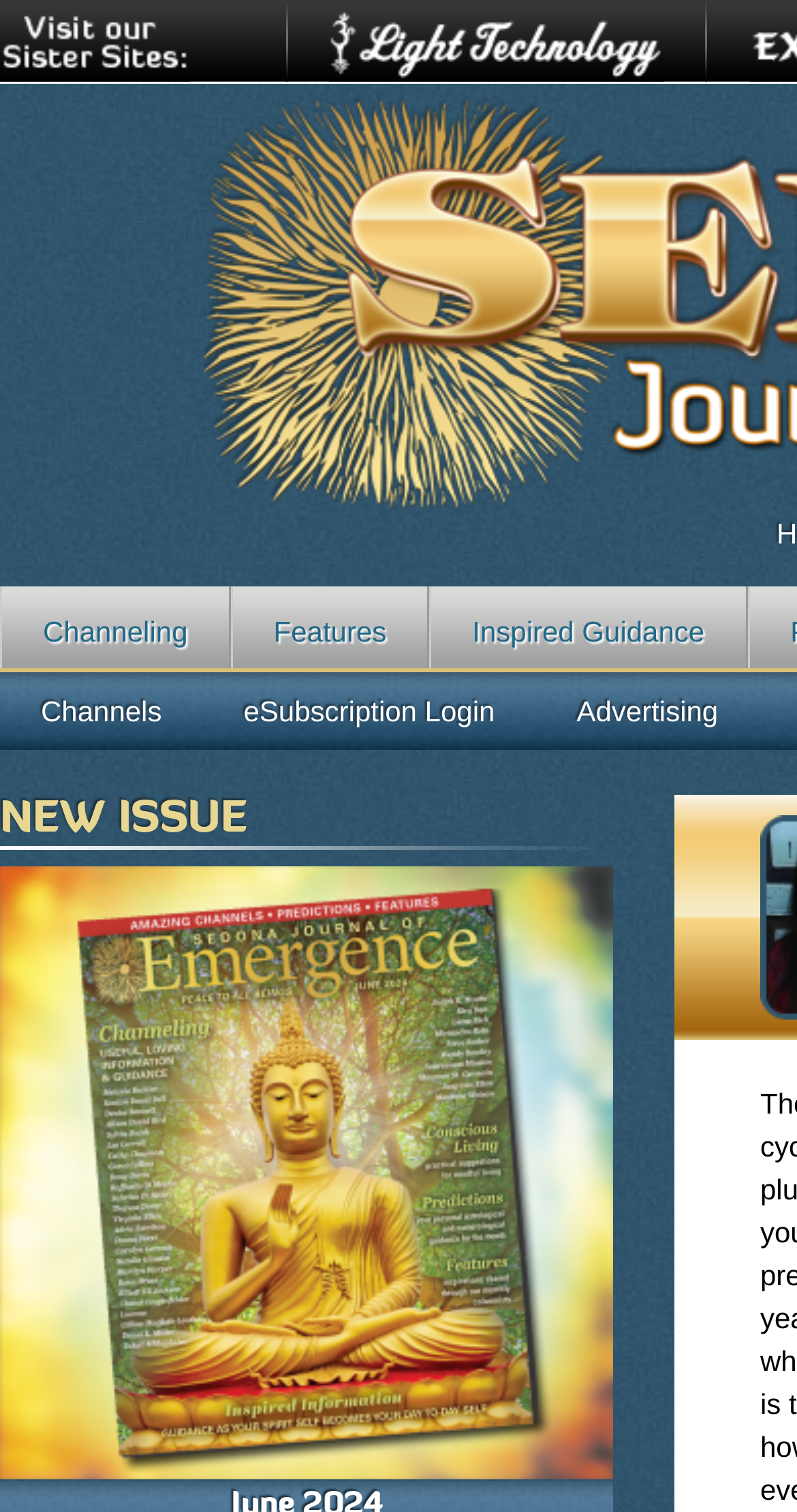Please respond to the question using a single word or phrase:
What is the month of the latest issue?

June 2024